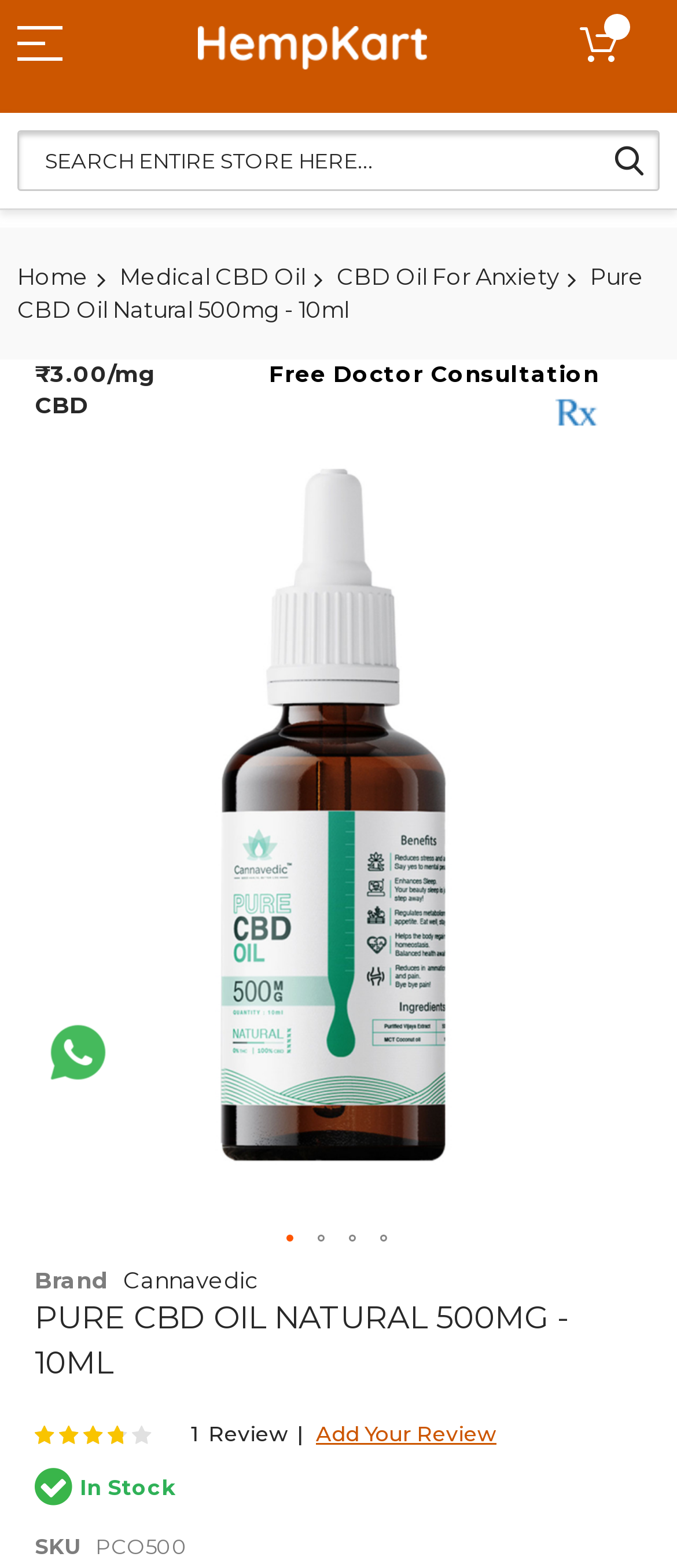Locate the bounding box coordinates of the element to click to perform the following action: 'View Medical CBD Oil'. The coordinates should be given as four float values between 0 and 1, in the form of [left, top, right, bottom].

[0.177, 0.167, 0.451, 0.185]